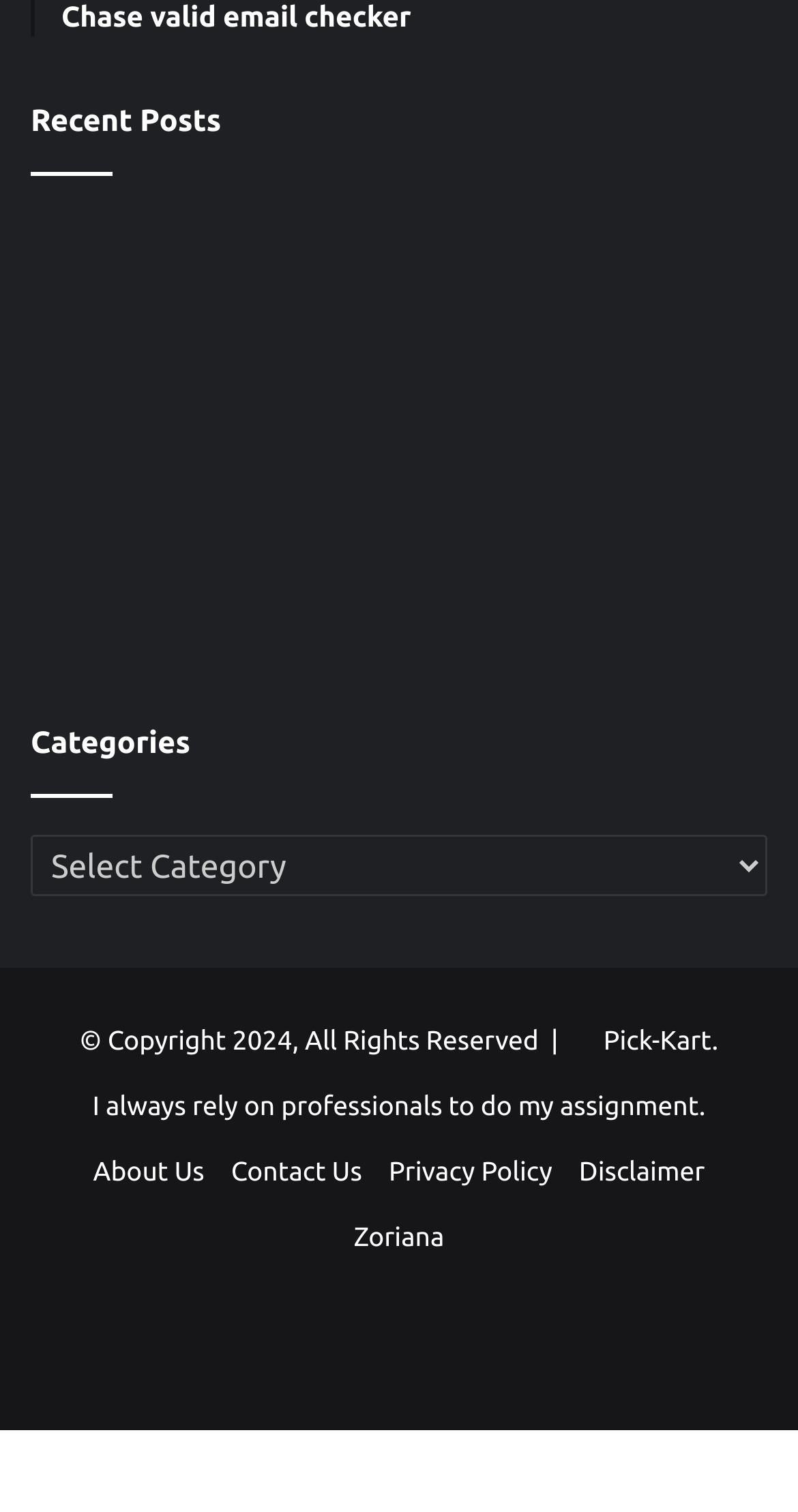Determine the bounding box coordinates of the region to click in order to accomplish the following instruction: "Check the 'Instagram Views' image". Provide the coordinates as four float numbers between 0 and 1, specifically [left, top, right, bottom].

[0.667, 0.338, 0.961, 0.426]